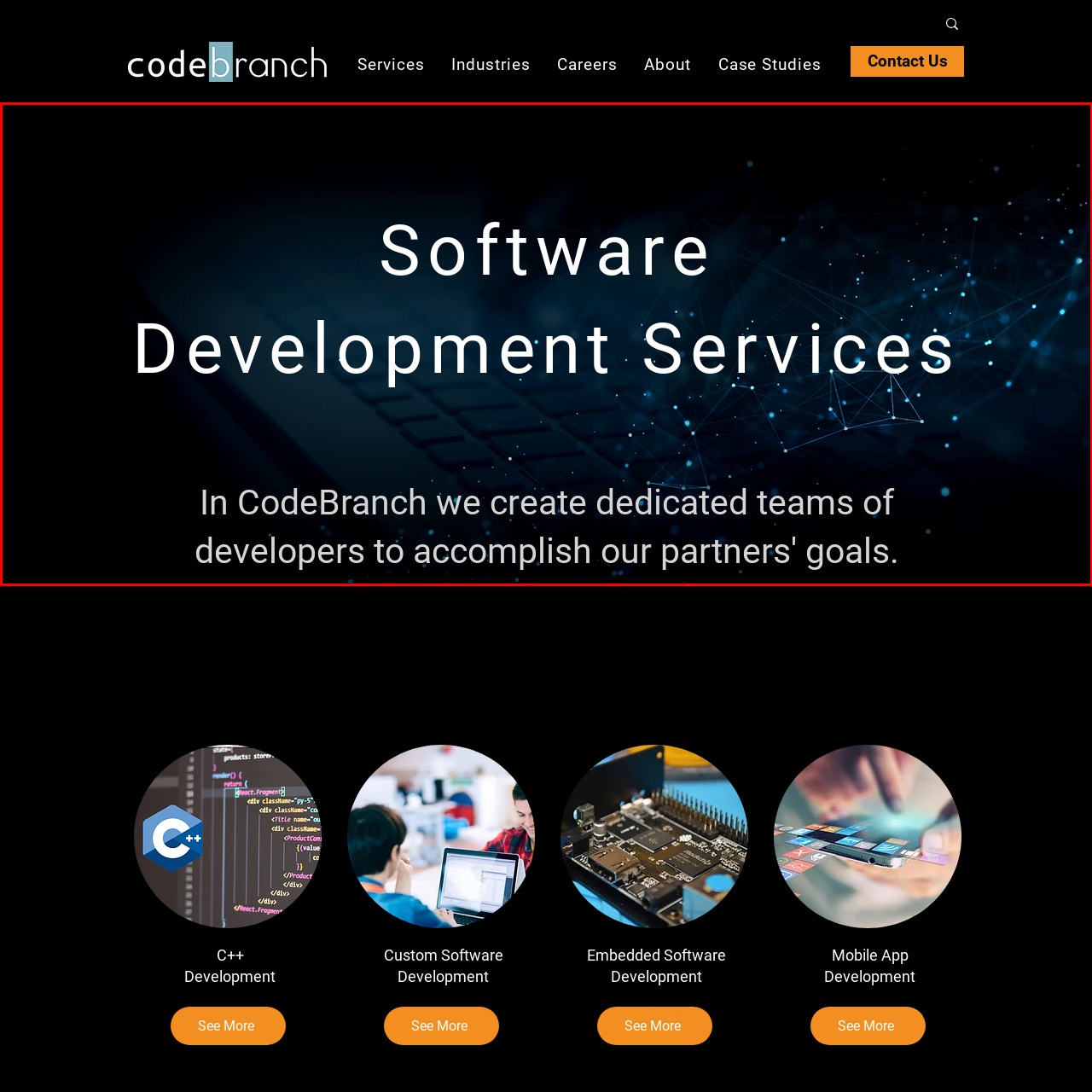Direct your attention to the image enclosed by the red boundary, What is the purpose of CodeBranch? 
Answer concisely using a single word or phrase.

Create dedicated teams of developers